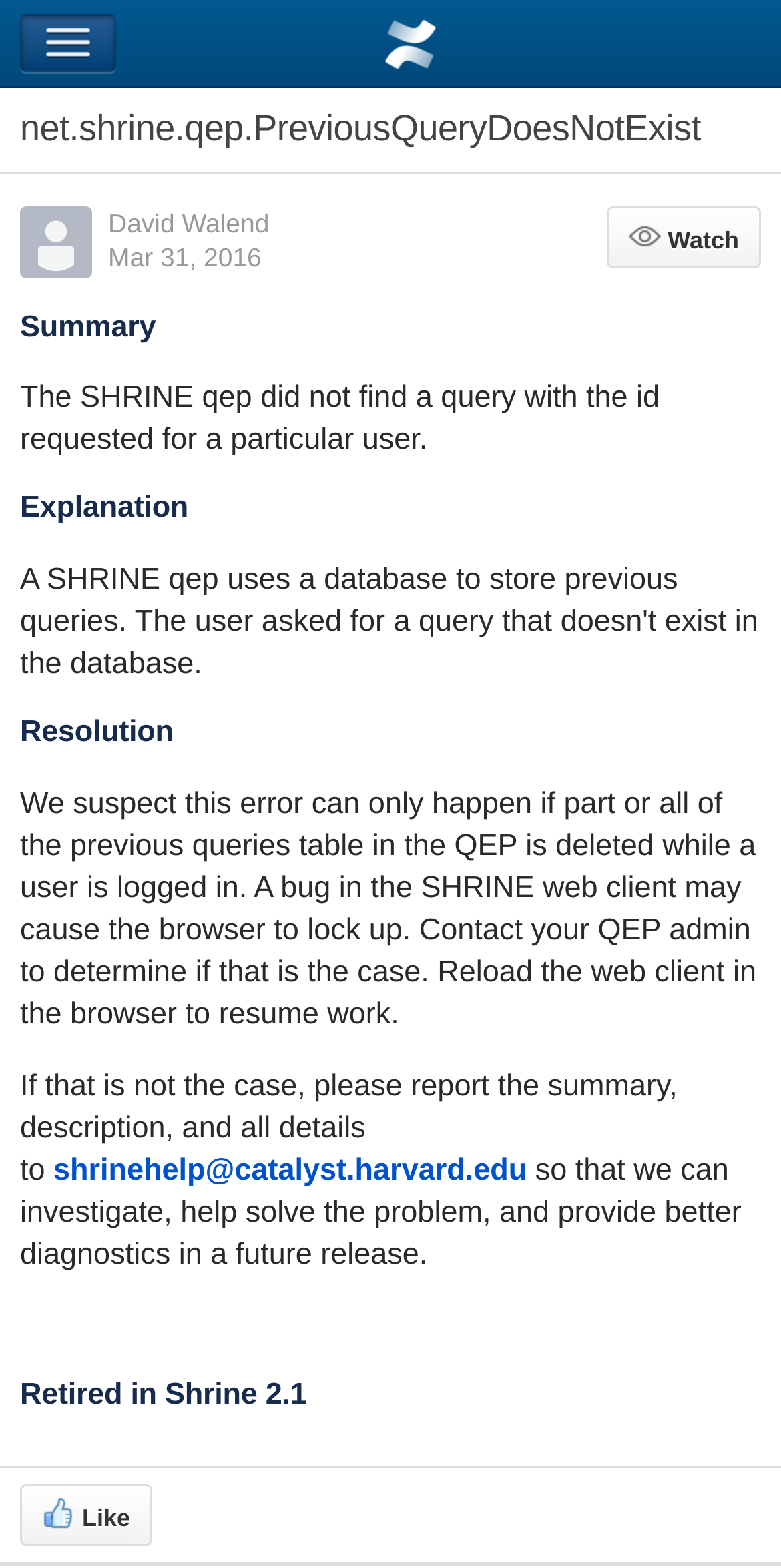Refer to the image and answer the question with as much detail as possible: What is the error described on this page?

The error is described in the 'Summary' section, which states that 'The SHRINE qep did not find a query with the id requested for a particular user.' This error is explained in more detail in the 'Explanation' and 'Resolution' sections.